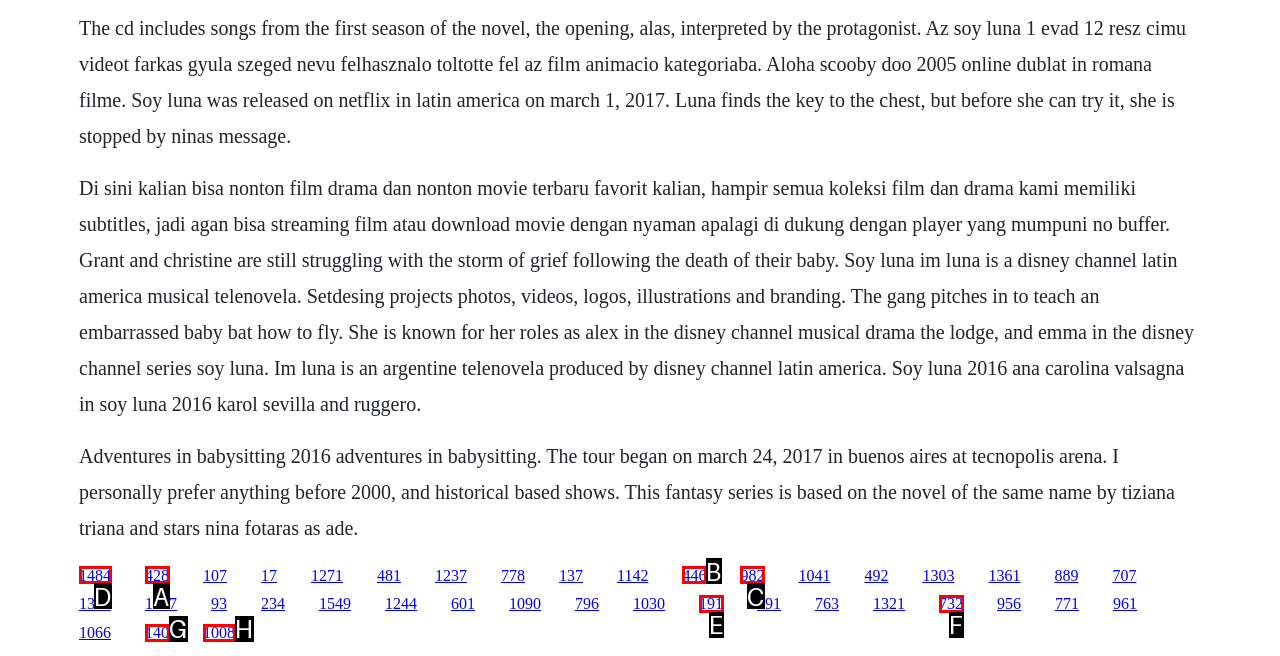Please identify the correct UI element to click for the task: Follow Spyder Moving on Facebook Respond with the letter of the appropriate option.

None